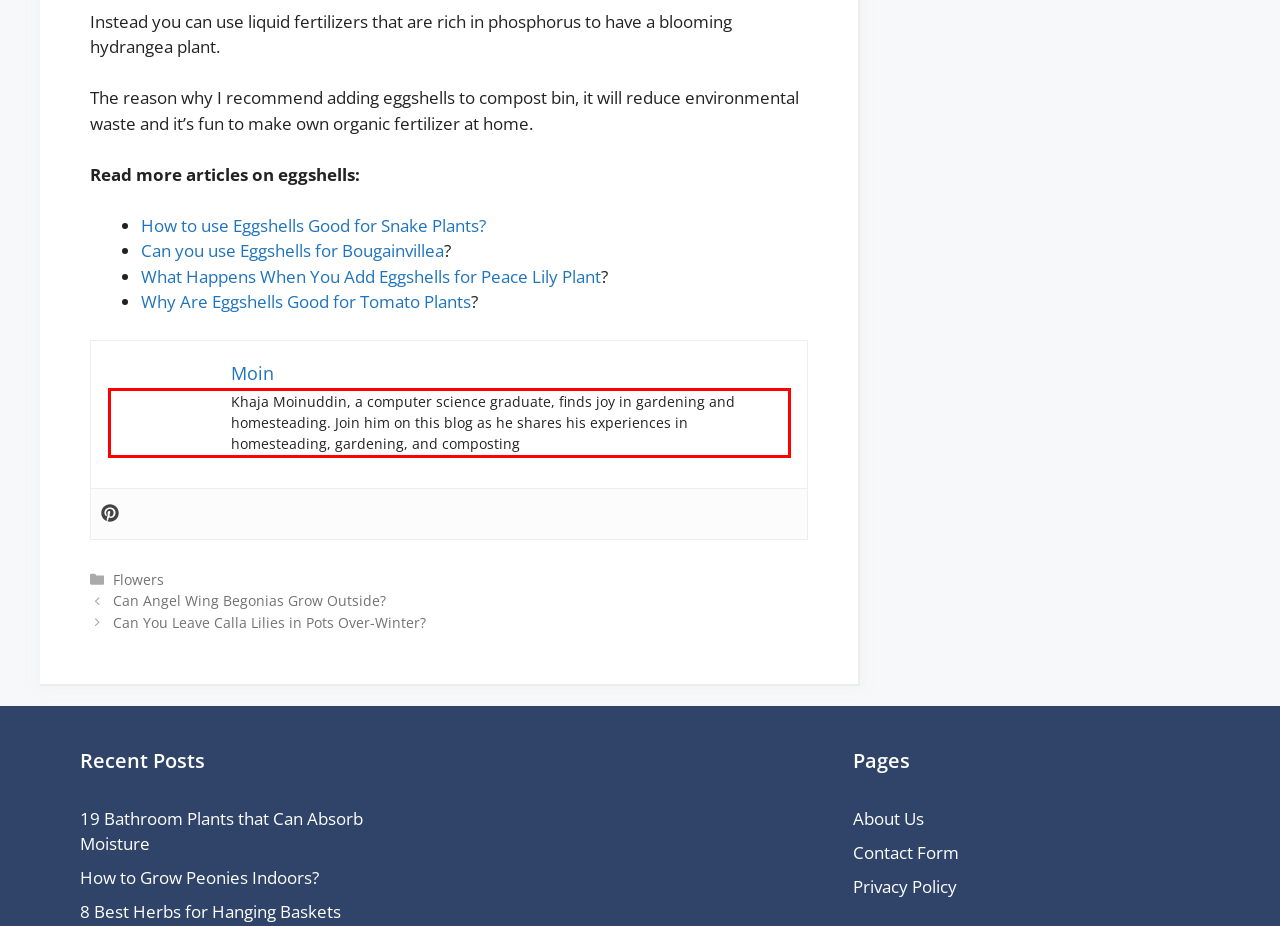Analyze the screenshot of the webpage and extract the text from the UI element that is inside the red bounding box.

Khaja Moinuddin, a computer science graduate, finds joy in gardening and homesteading. Join him on this blog as he shares his experiences in homesteading, gardening, and composting